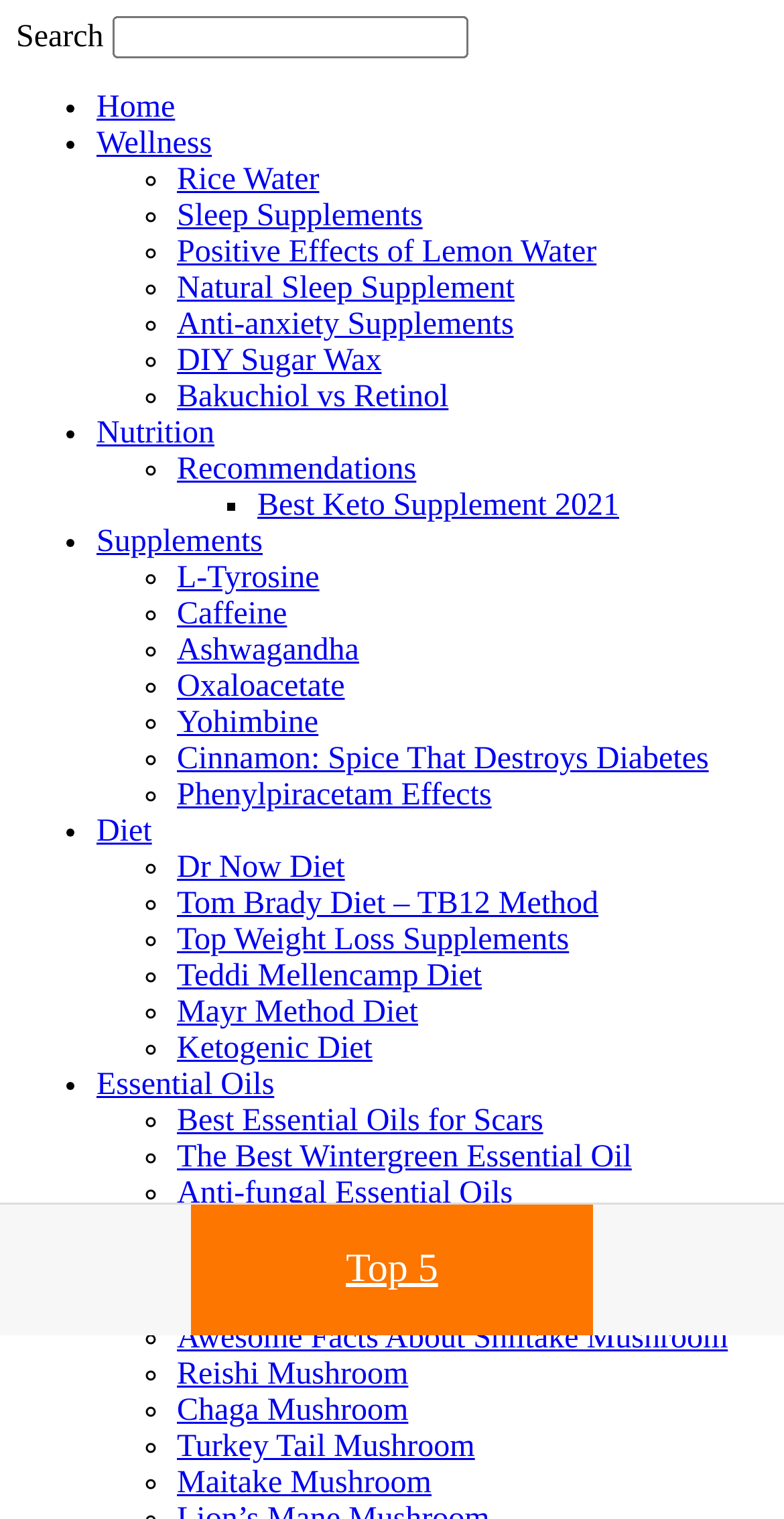Extract the primary heading text from the webpage.

Best top 5 Detox Supplements of 2023